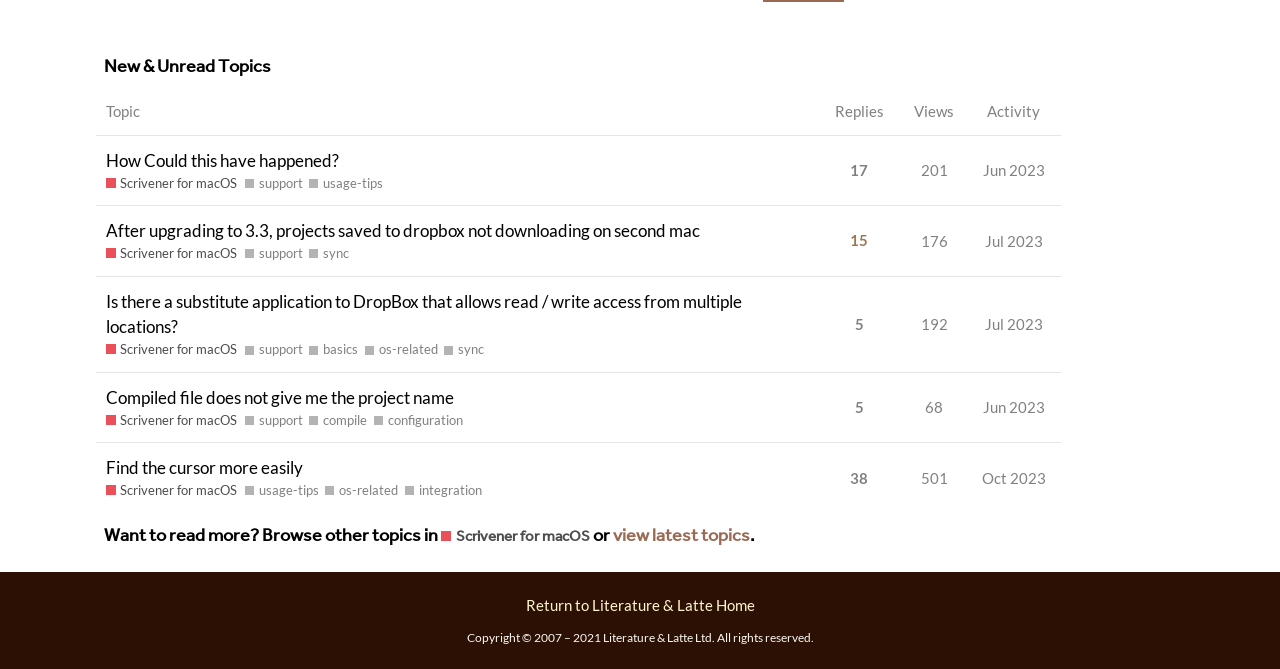What is the last activity date for the topic 'Find the cursor more easily'?
Based on the image content, provide your answer in one word or a short phrase.

Jun 2023